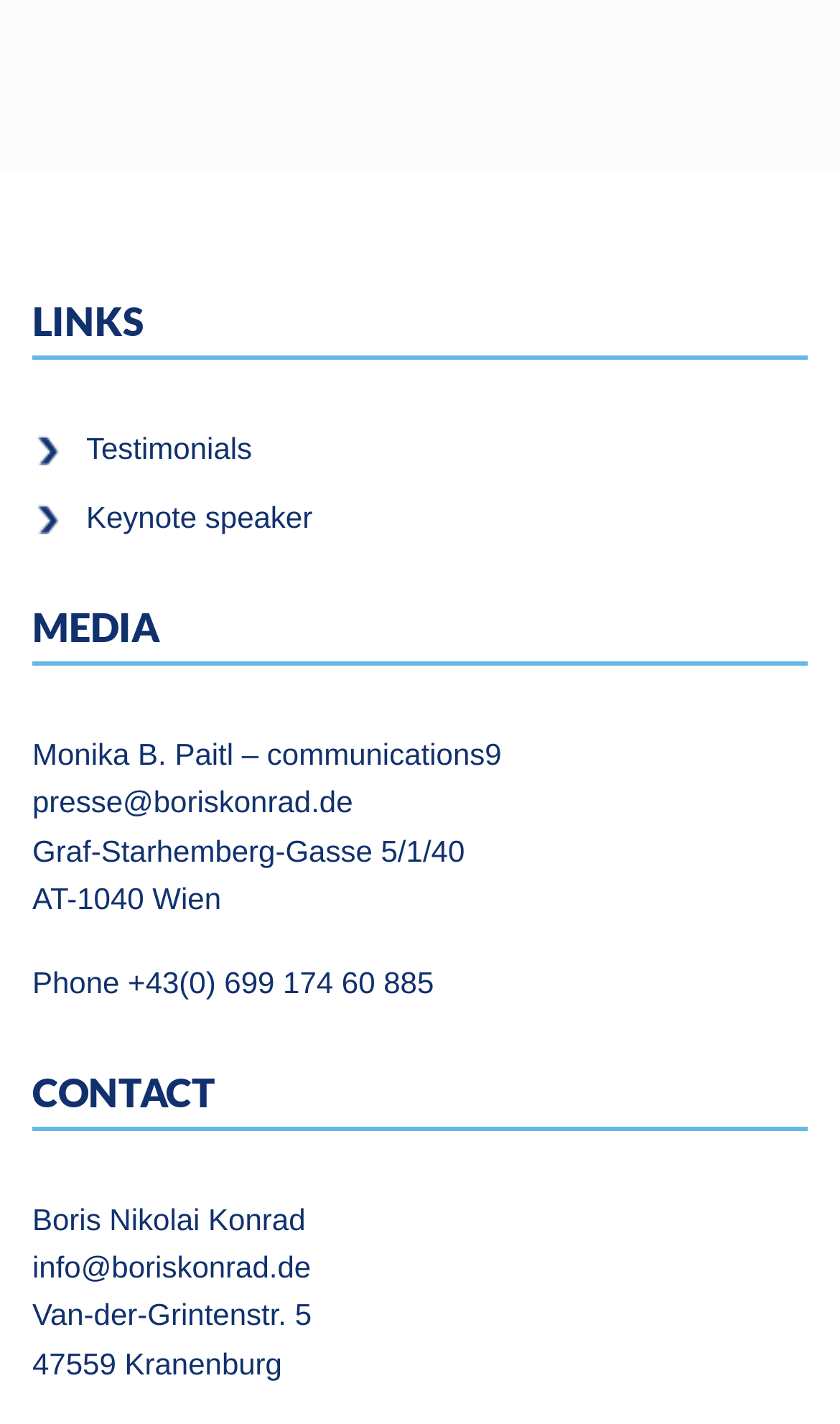Give the bounding box coordinates for the element described by: "Keynote speaker".

[0.038, 0.346, 0.962, 0.38]